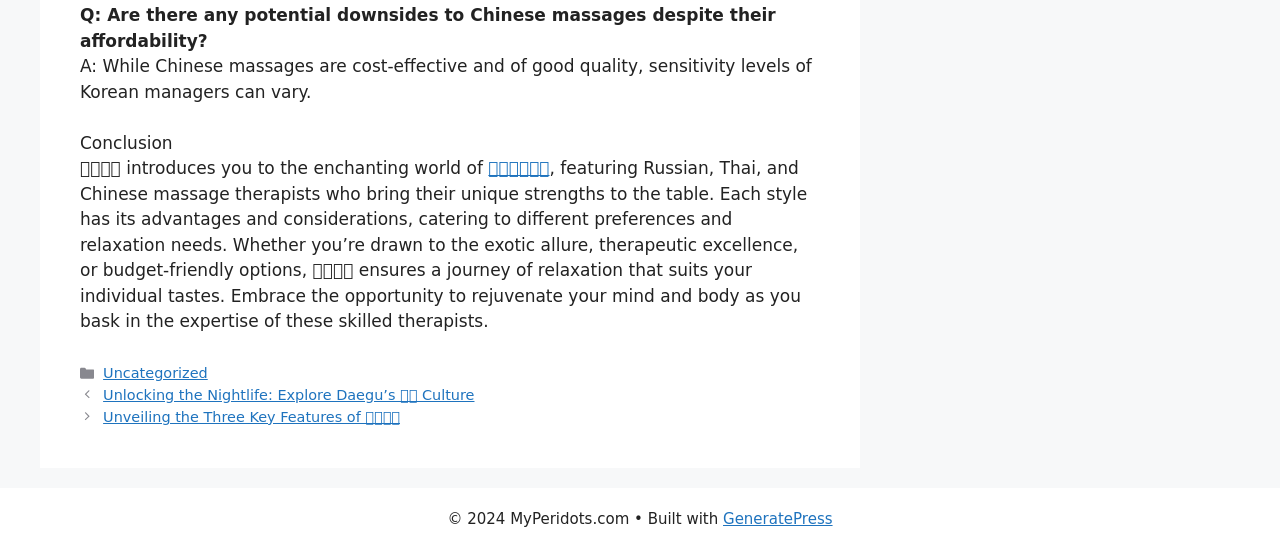What is the topic of the conclusion section?
From the image, respond with a single word or phrase.

Chinese massages